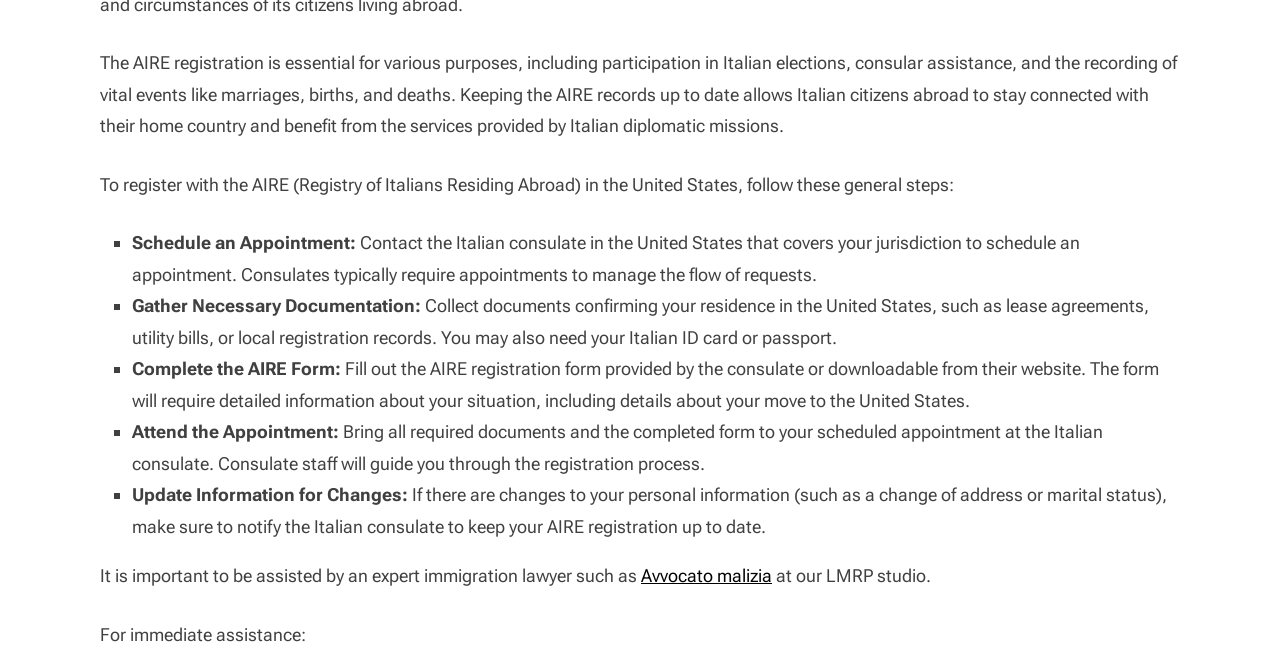Please specify the bounding box coordinates in the format (top-left x, top-left y, bottom-right x, bottom-right y), with values ranging from 0 to 1. Identify the bounding box for the UI component described as follows: Avvocato malizia

[0.501, 0.846, 0.603, 0.878]